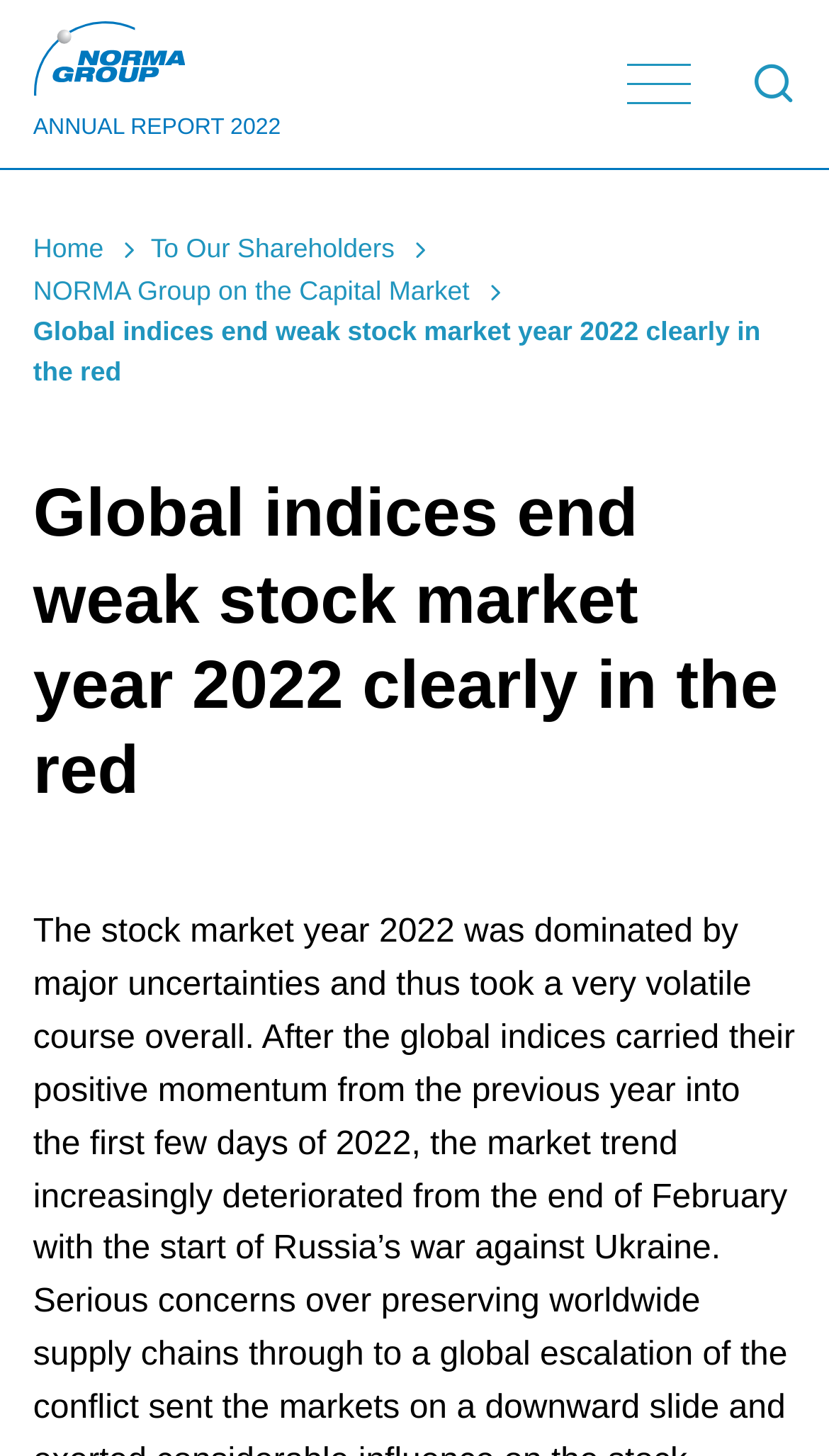Please locate and generate the primary heading on this webpage.

Global indices end weak stock market year 2022 clearly in the red